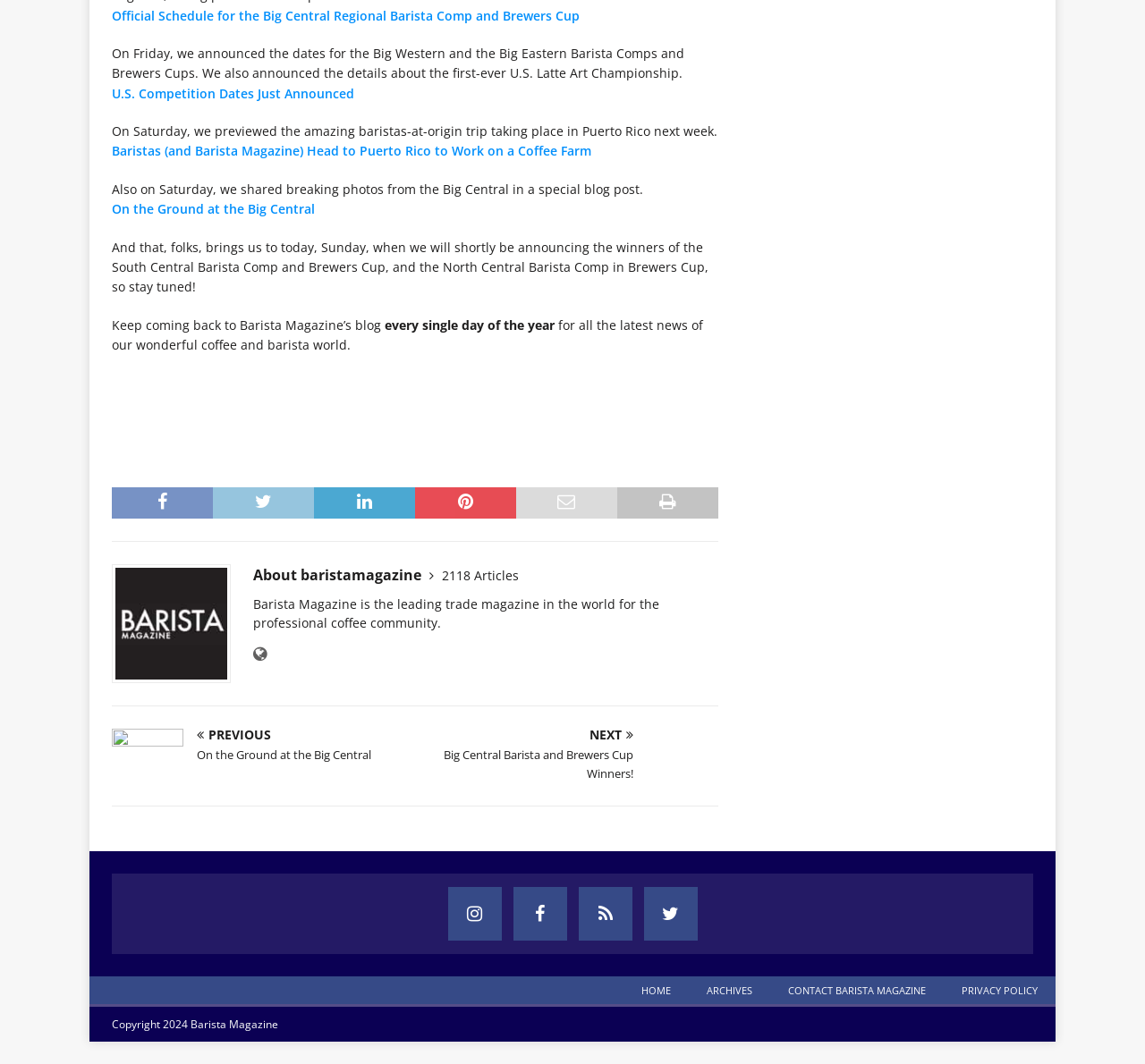Locate the bounding box coordinates of the segment that needs to be clicked to meet this instruction: "Read opinion and features".

None